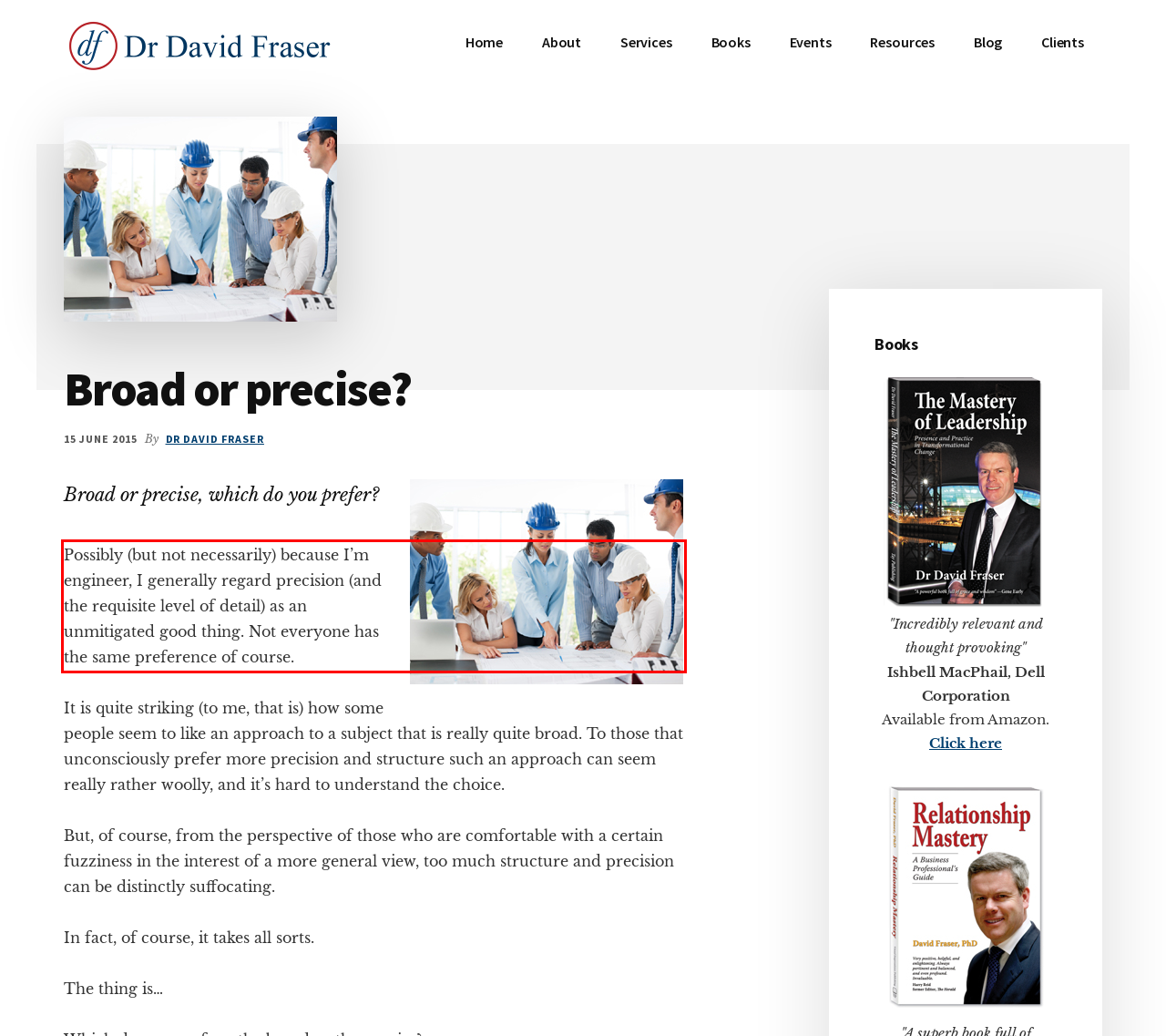You are provided with a screenshot of a webpage that includes a UI element enclosed in a red rectangle. Extract the text content inside this red rectangle.

Possibly (but not necessarily) because I’m engineer, I generally regard precision (and the requisite level of detail) as an unmitigated good thing. Not everyone has the same preference of course.